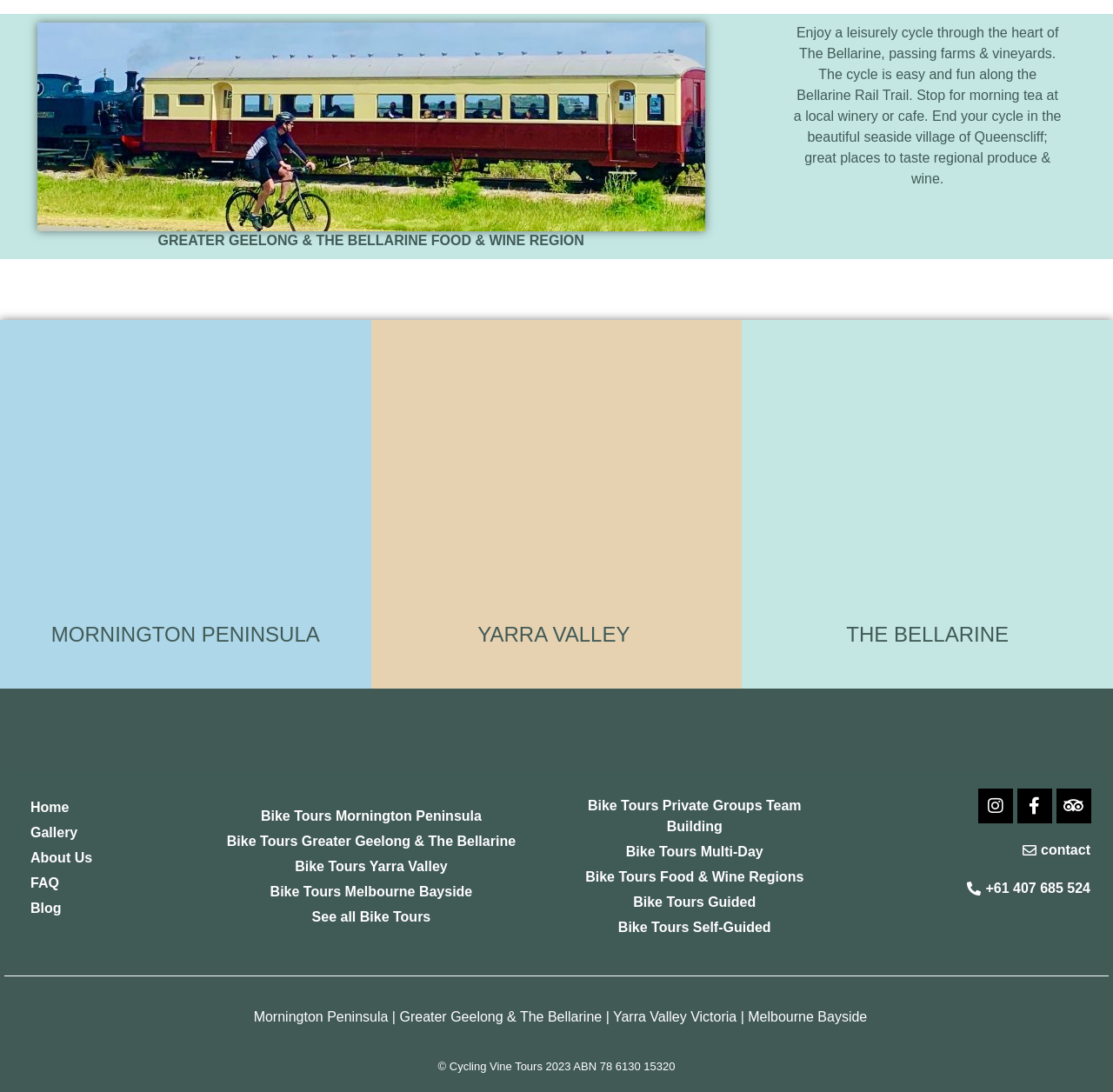Please identify the bounding box coordinates of the element's region that I should click in order to complete the following instruction: "Explore the Yarra Valley bike tours". The bounding box coordinates consist of four float numbers between 0 and 1, i.e., [left, top, right, bottom].

[0.341, 0.57, 0.659, 0.593]